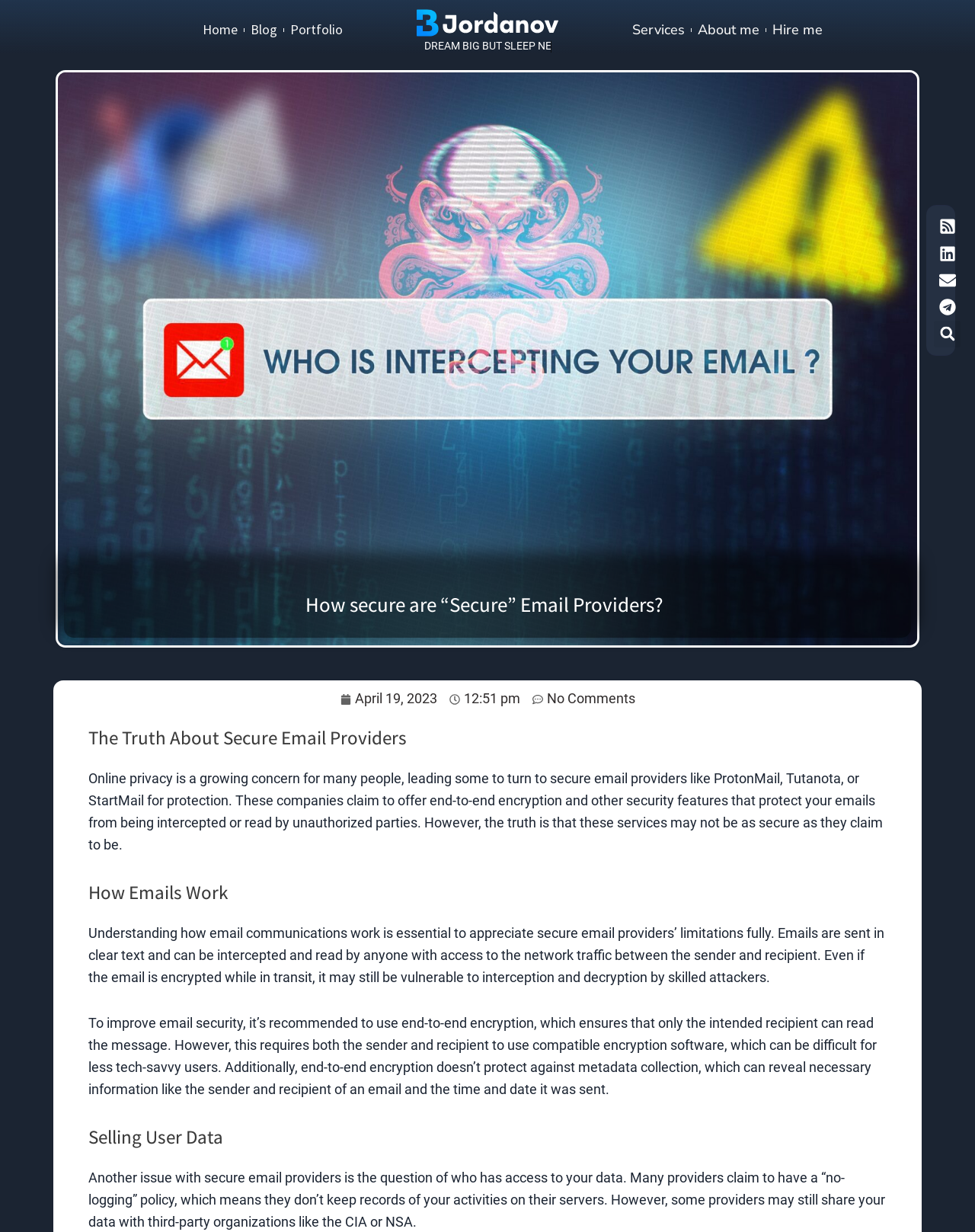Given the description of the UI element: "Home", predict the bounding box coordinates in the form of [left, top, right, bottom], with each value being a float between 0 and 1.

[0.208, 0.016, 0.244, 0.033]